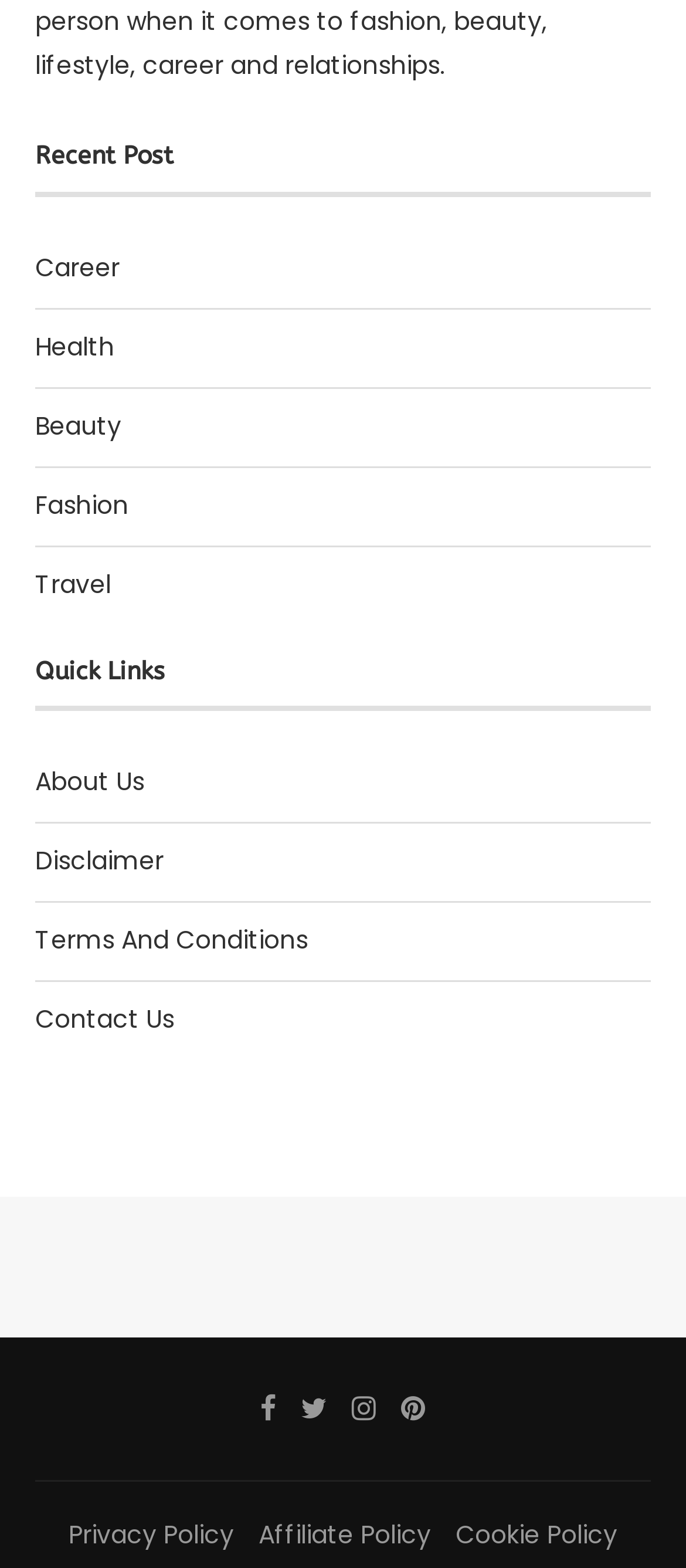What is the location of the 'Privacy Policy' link?
Answer briefly with a single word or phrase based on the image.

Bottom left